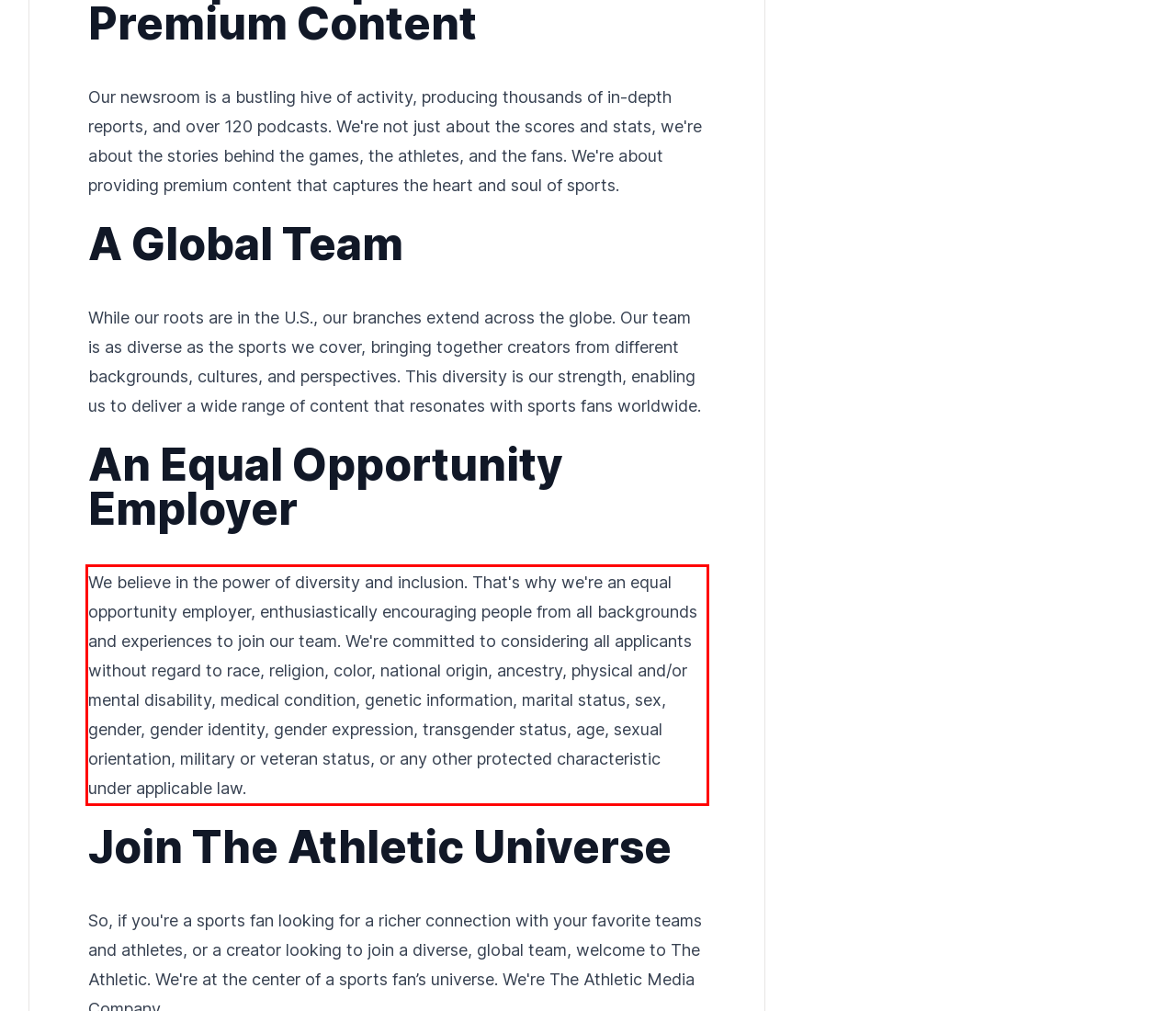Please examine the webpage screenshot containing a red bounding box and use OCR to recognize and output the text inside the red bounding box.

We believe in the power of diversity and inclusion. That's why we're an equal opportunity employer, enthusiastically encouraging people from all backgrounds and experiences to join our team. We're committed to considering all applicants without regard to race, religion, color, national origin, ancestry, physical and/or mental disability, medical condition, genetic information, marital status, sex, gender, gender identity, gender expression, transgender status, age, sexual orientation, military or veteran status, or any other protected characteristic under applicable law.